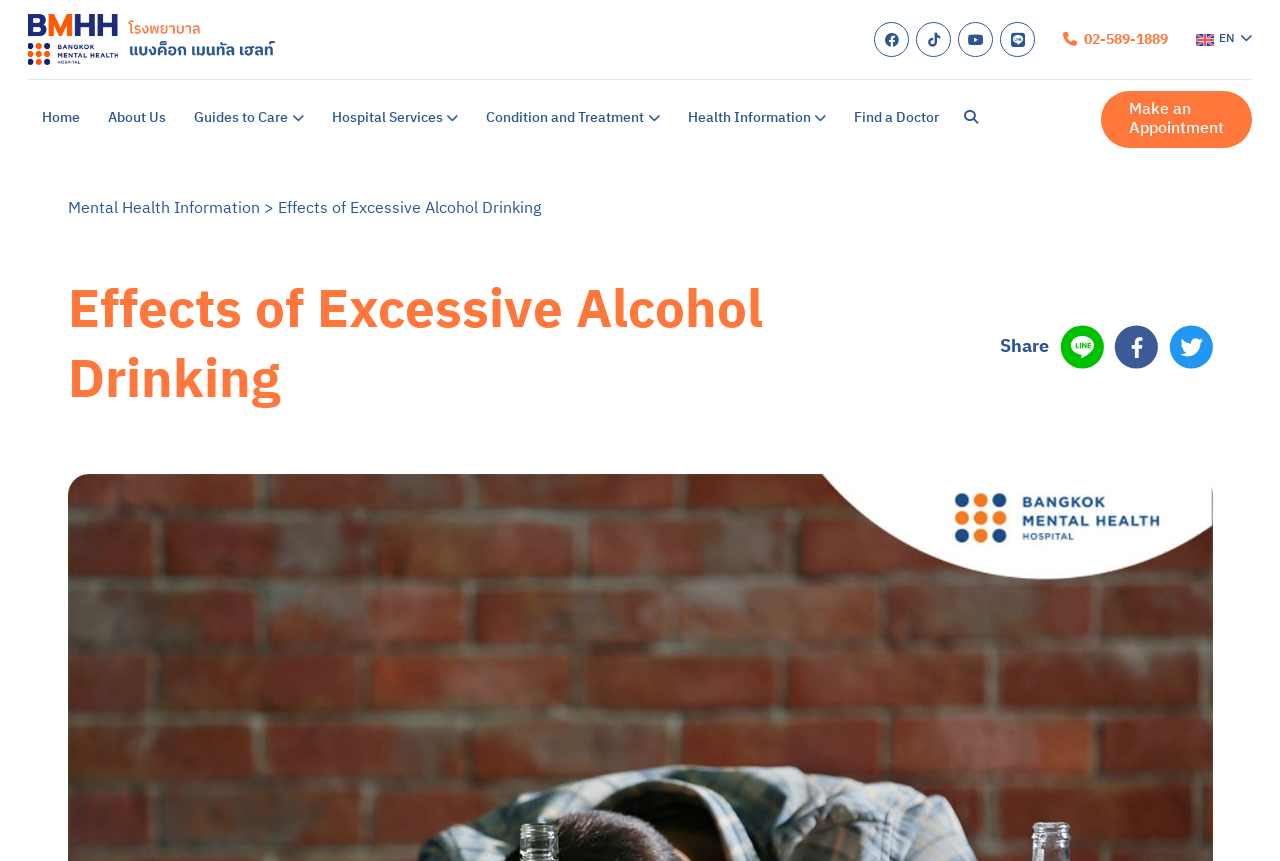How many social media platforms are available for sharing?
Could you give a comprehensive explanation in response to this question?

There are three social media platforms available for sharing, which are Facebook, Twitter, and Line, as indicated by the icons at the bottom of the webpage.